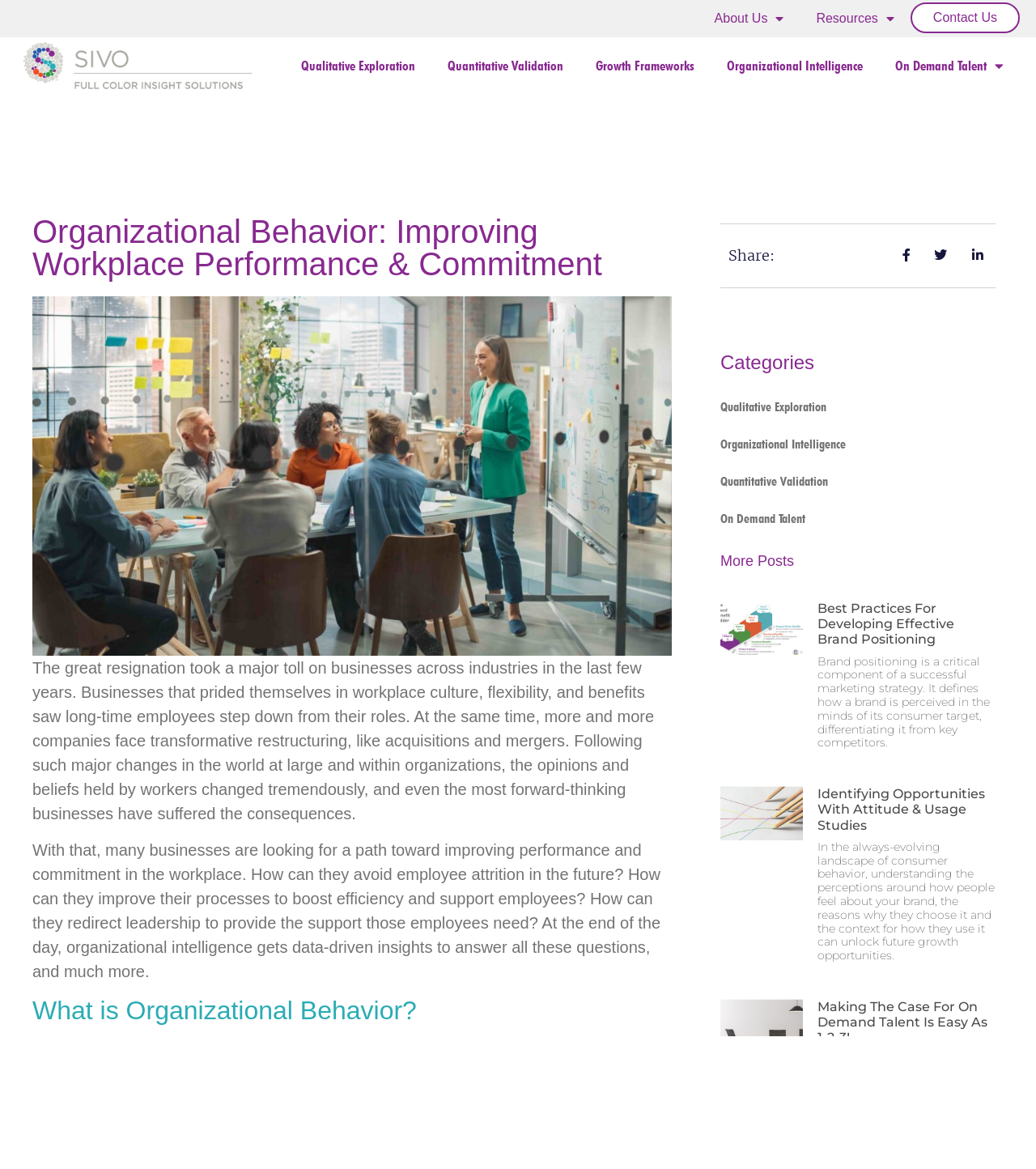Carefully examine the image and provide an in-depth answer to the question: What is the purpose of On Demand Talent?

According to the webpage, On Demand Talent is a solution to the problem of employee staffing constraints and cutbacks, and it helps to get the work done.